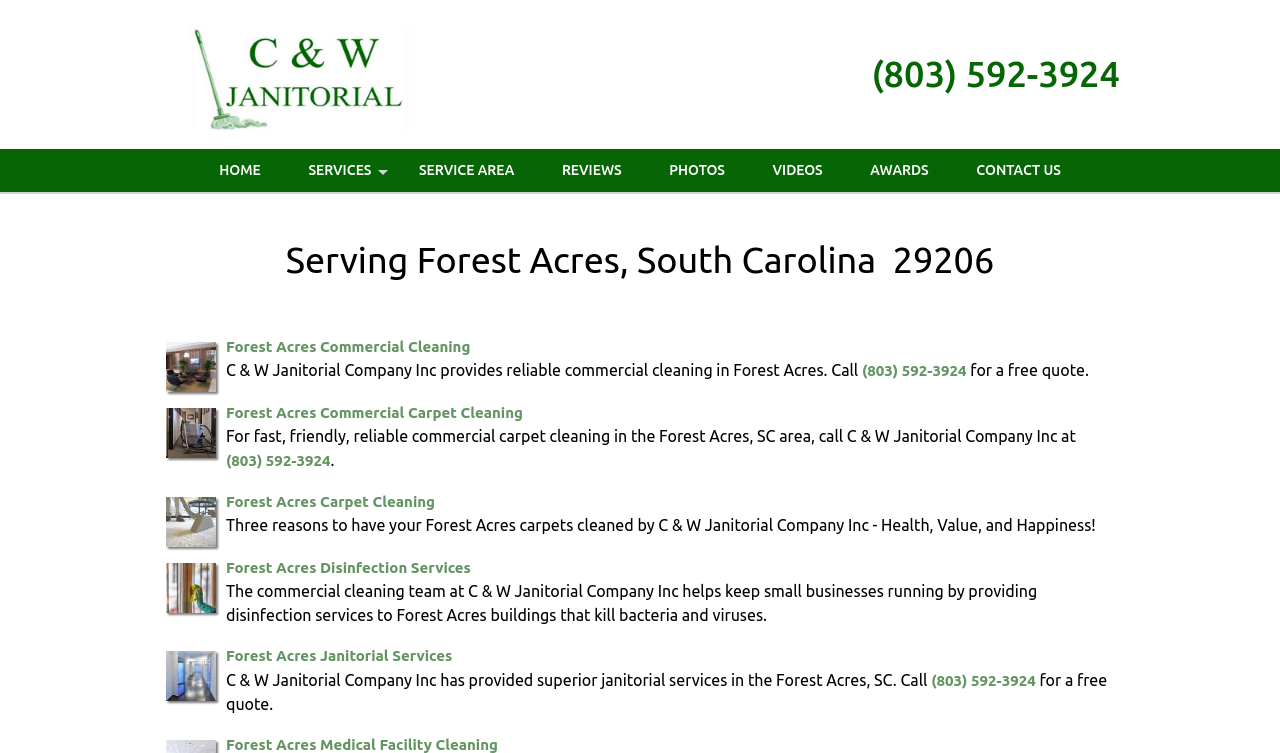Respond with a single word or phrase to the following question: How many services are listed on the webpage?

6